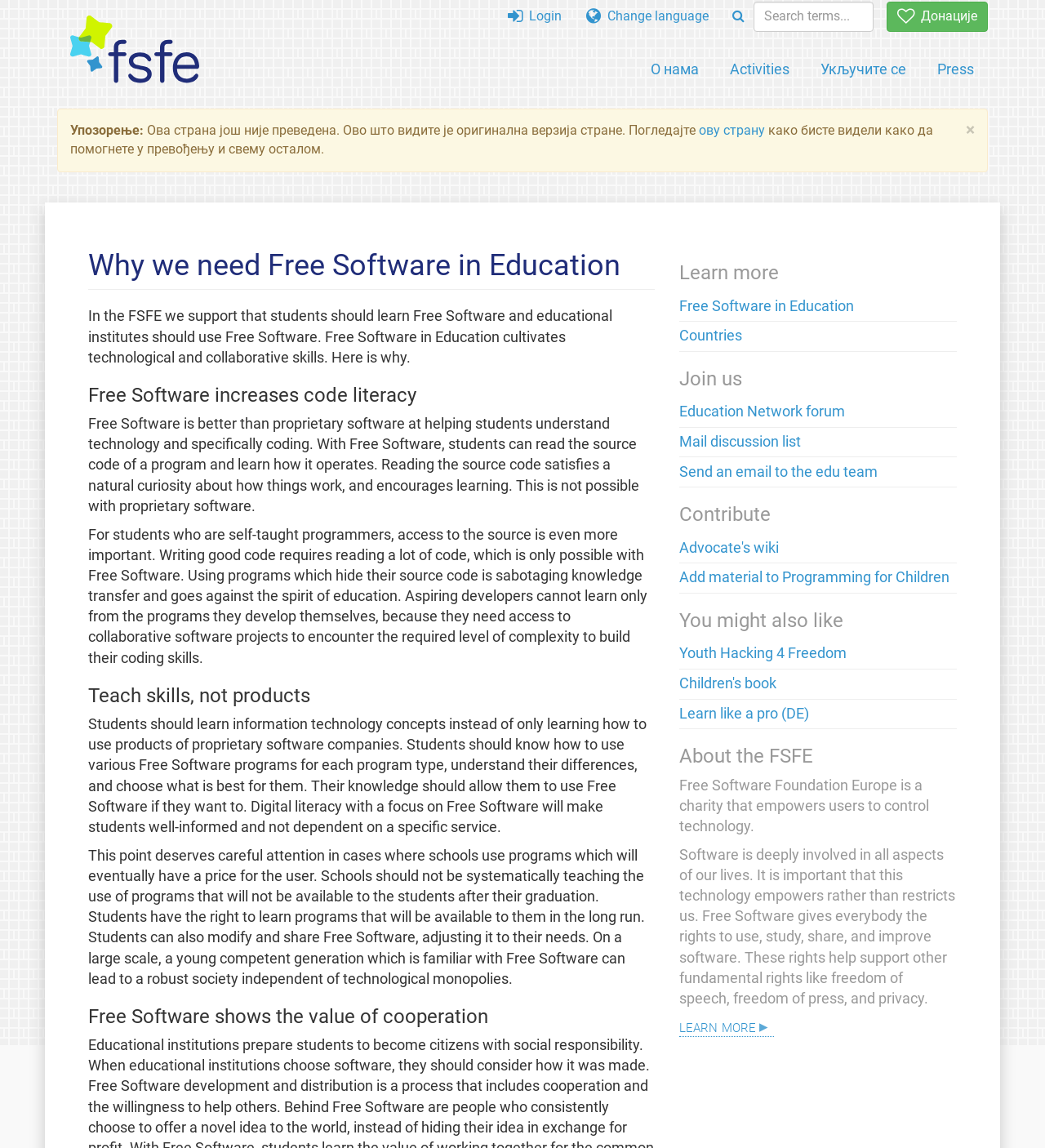Identify the bounding box coordinates for the UI element described as follows: Youth Hacking 4 Freedom. Use the format (top-left x, top-left y, bottom-right x, bottom-right y) and ensure all values are floating point numbers between 0 and 1.

[0.65, 0.562, 0.81, 0.576]